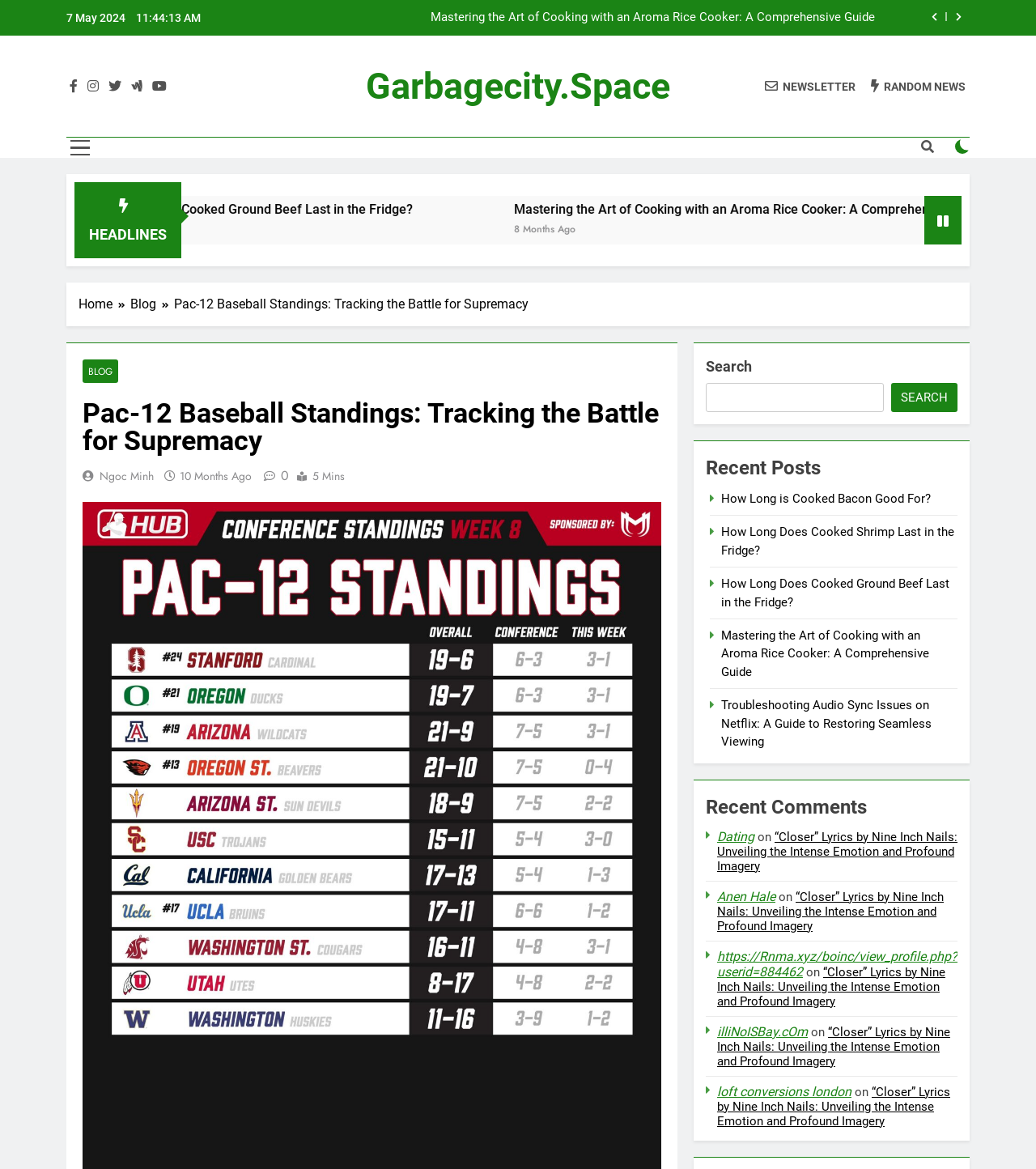What is the category of the article 'Mastering the Art of Cooking with an Aroma Rice Cooker: A Comprehensive Guide'?
Examine the screenshot and reply with a single word or phrase.

Cooking